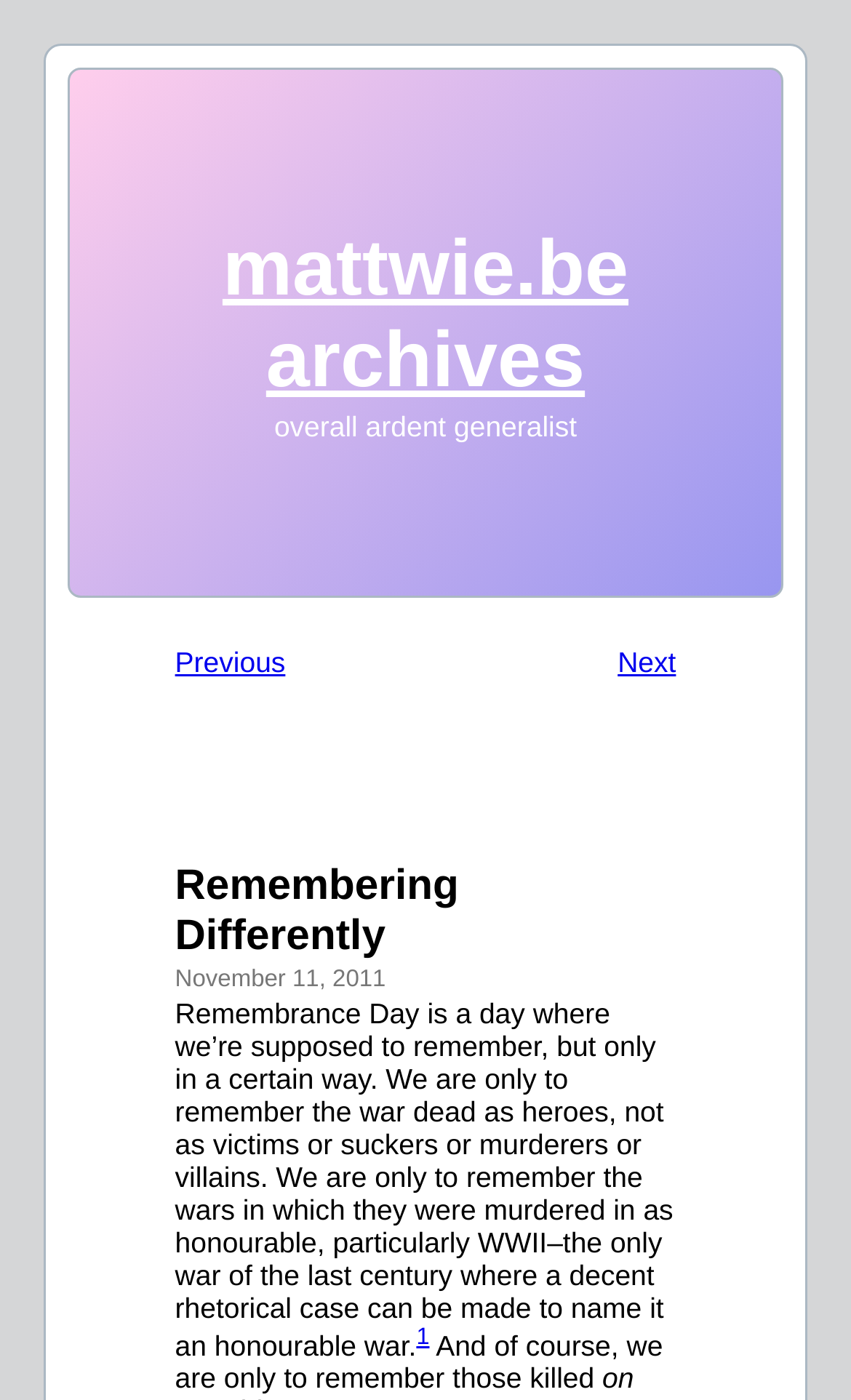Ascertain the bounding box coordinates for the UI element detailed here: "Previous". The coordinates should be provided as [left, top, right, bottom] with each value being a float between 0 and 1.

[0.206, 0.461, 0.335, 0.485]